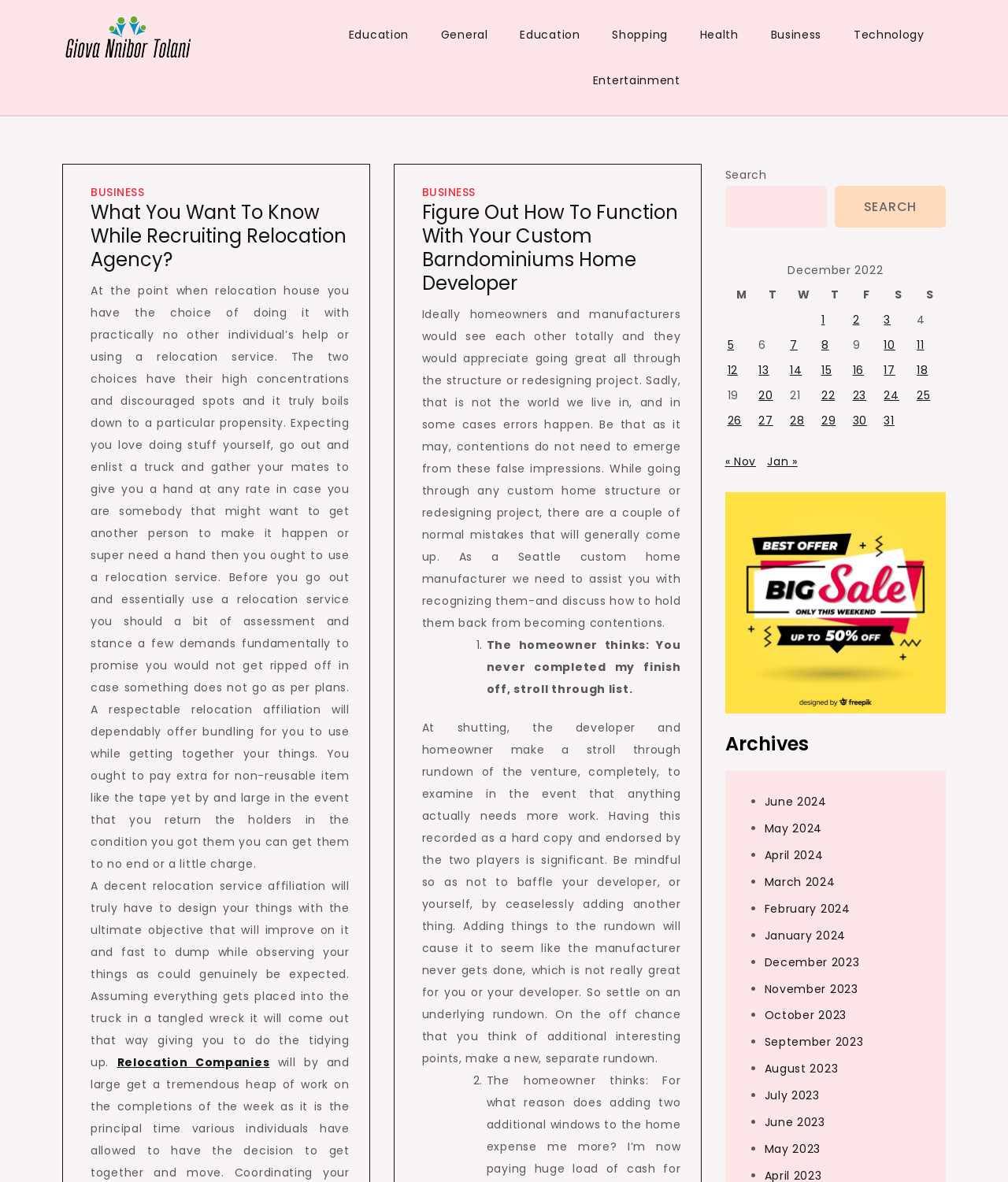Identify the bounding box coordinates of the clickable region required to complete the instruction: "Click on the 'General Information' link". The coordinates should be given as four float numbers within the range of 0 and 1, i.e., [left, top, right, bottom].

[0.062, 0.01, 0.195, 0.052]